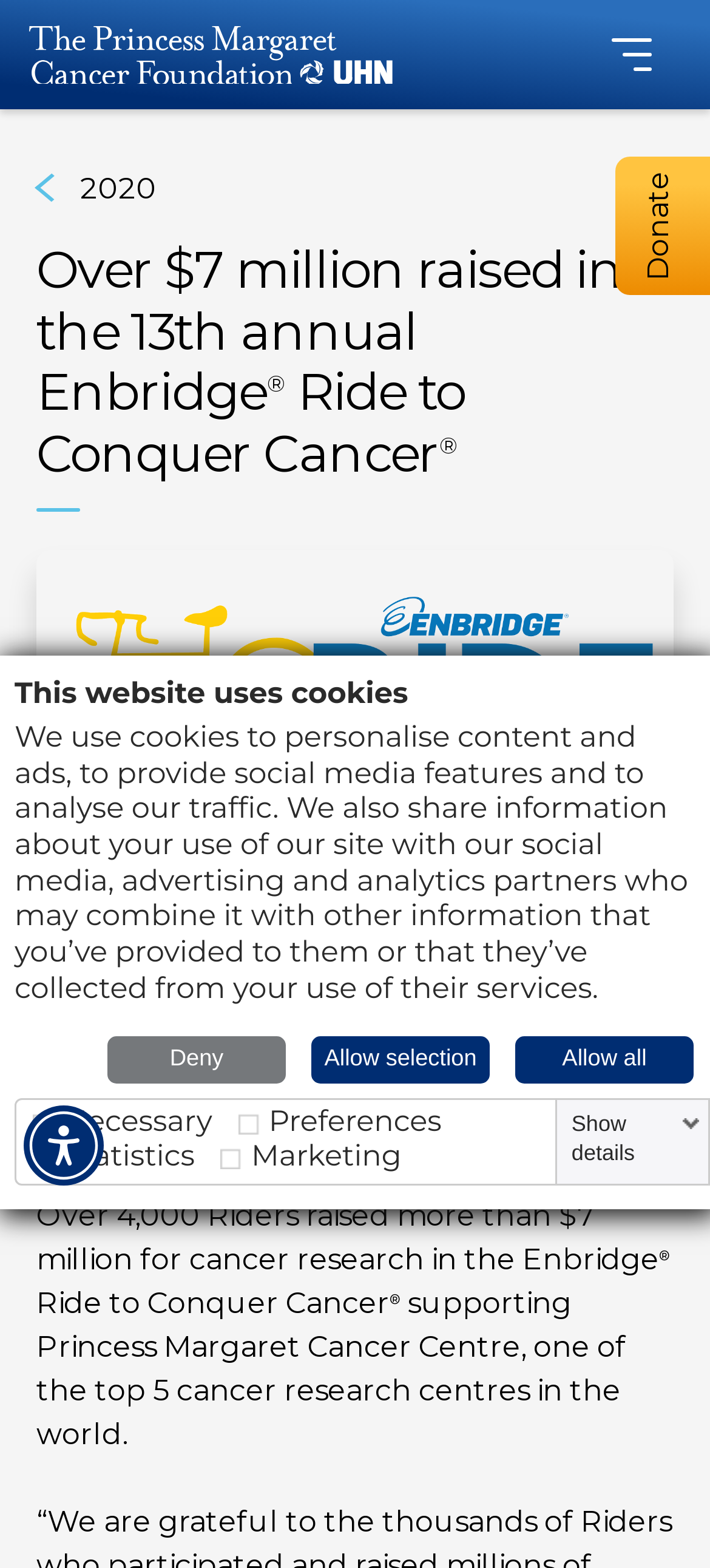Determine the bounding box coordinates of the element's region needed to click to follow the instruction: "Click on Geb". Provide these coordinates as four float numbers between 0 and 1, formatted as [left, top, right, bottom].

None